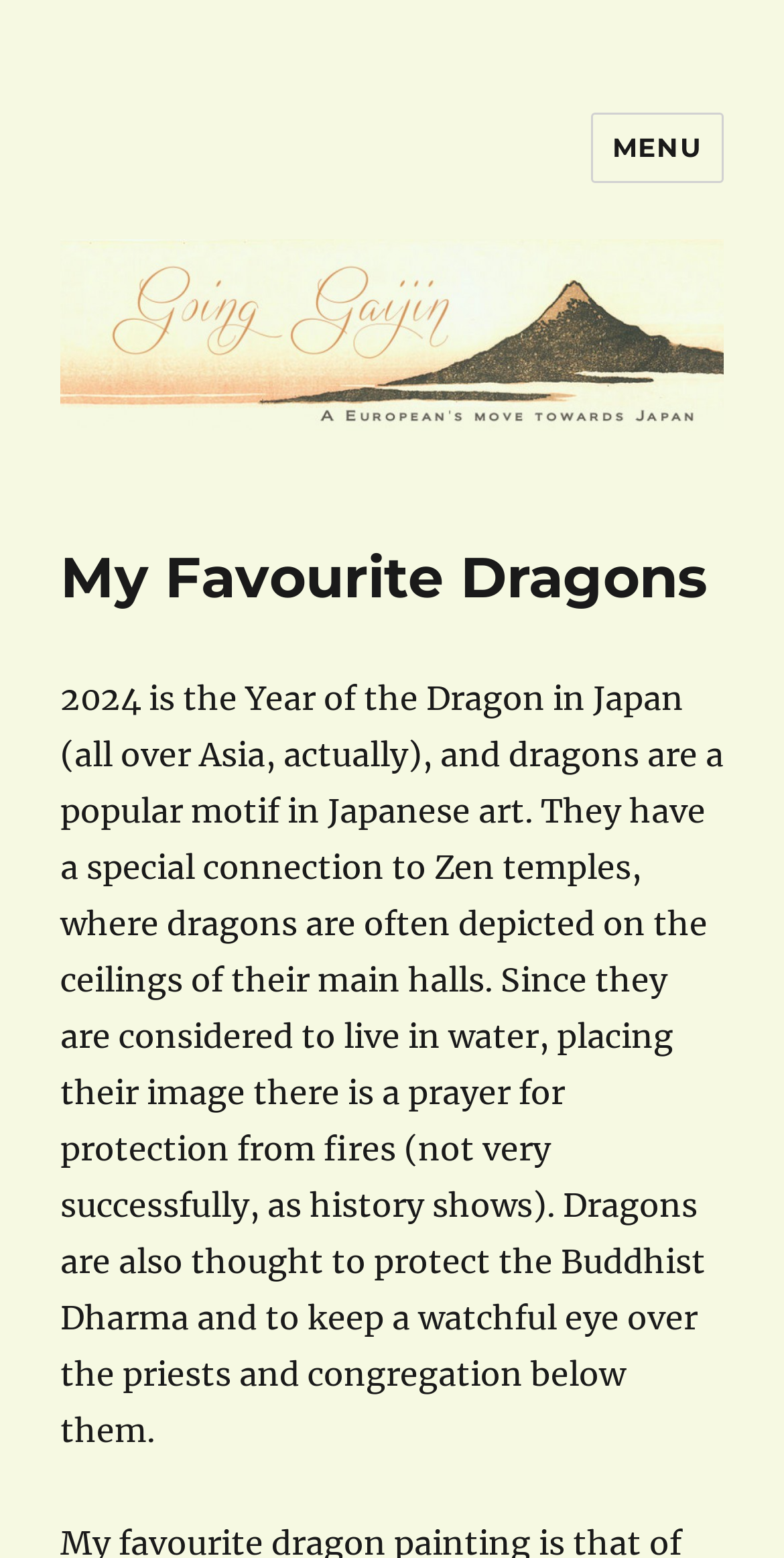Extract the primary header of the webpage and generate its text.

My Favourite Dragons